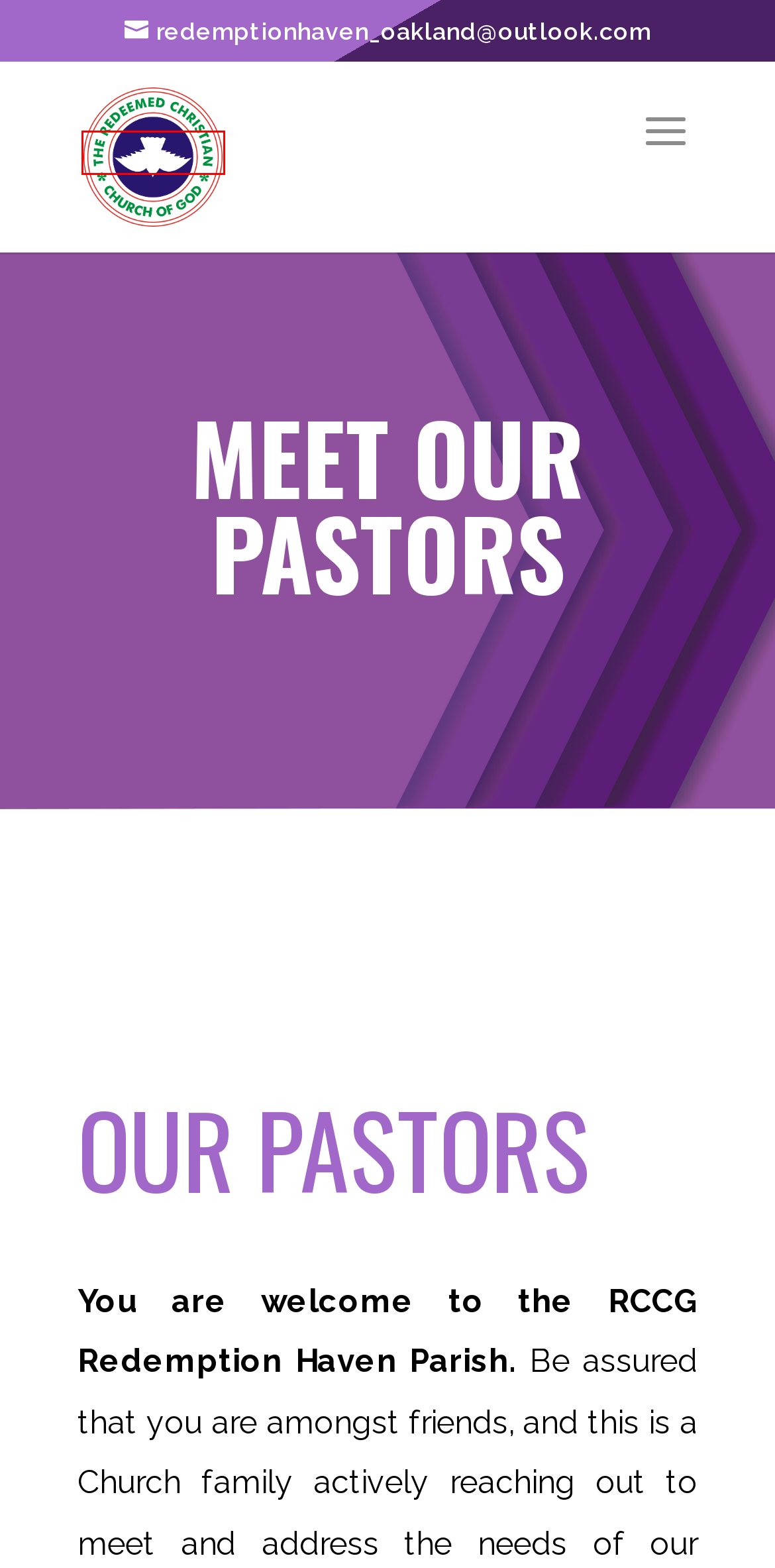A screenshot of a webpage is given, marked with a red bounding box around a UI element. Please select the most appropriate webpage description that fits the new page after clicking the highlighted element. Here are the candidates:
A. Statement of Faith | RCCG Redemption Haven Parish, Oakland
B. Our General Overseer | RCCG Redemption Haven Parish, Oakland
C. Online Donation | RCCG Redemption Haven Parish, Oakland
D. Prayer Ministry | RCCG Redemption Haven Parish, Oakland
E. music-ministry | RCCG Redemption Haven Parish, Oakland
F. RCCG Redemption Haven Parish, Oakland | RCCG Redemption Haven Parish, Oakland
G. Children’s Ministry | RCCG Redemption Haven Parish, Oakland
H. Livestream | RCCG Redemption Haven Parish, Oakland

F